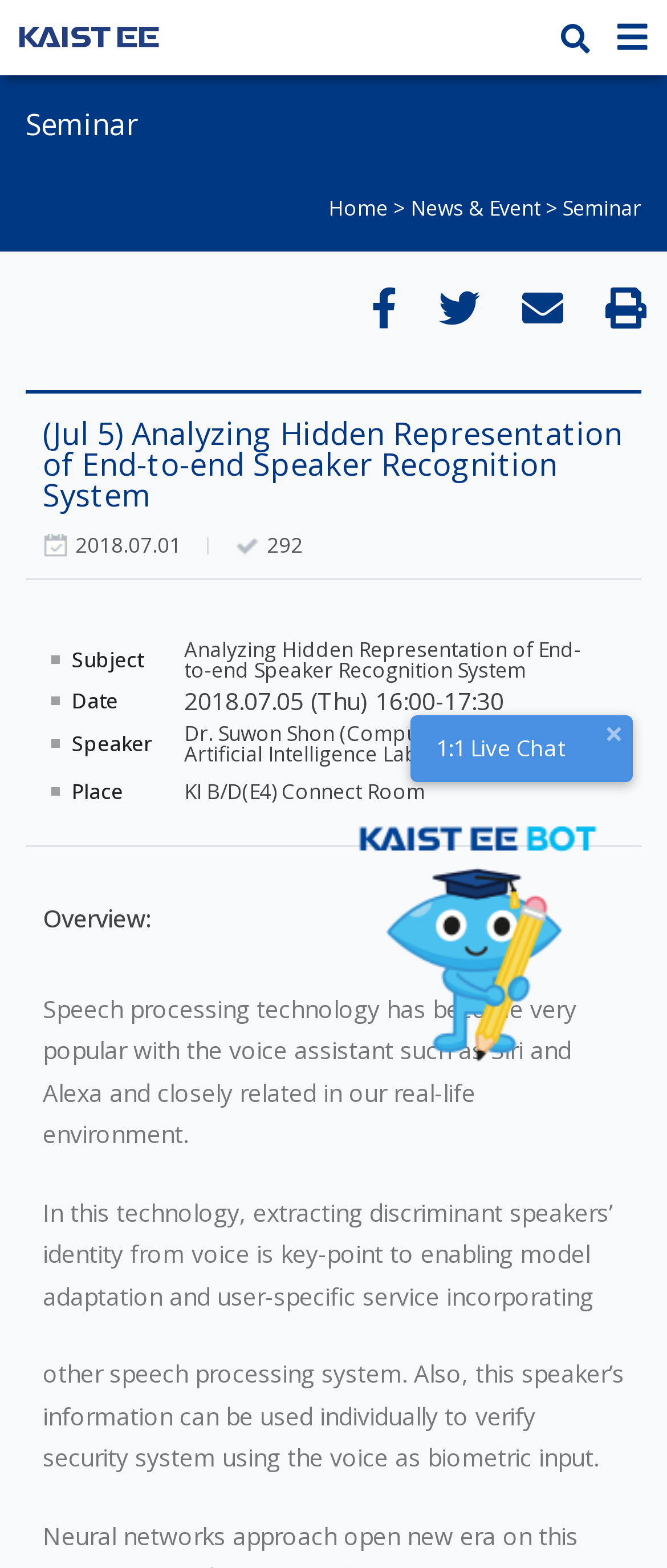What is the topic of the seminar?
Answer the question with detailed information derived from the image.

I found the topic of the seminar by looking at the main heading, which is located at the top of the webpage. The topic is specified as '(Jul 5) Analyzing Hidden Representation of End-to-end Speaker Recognition System'.